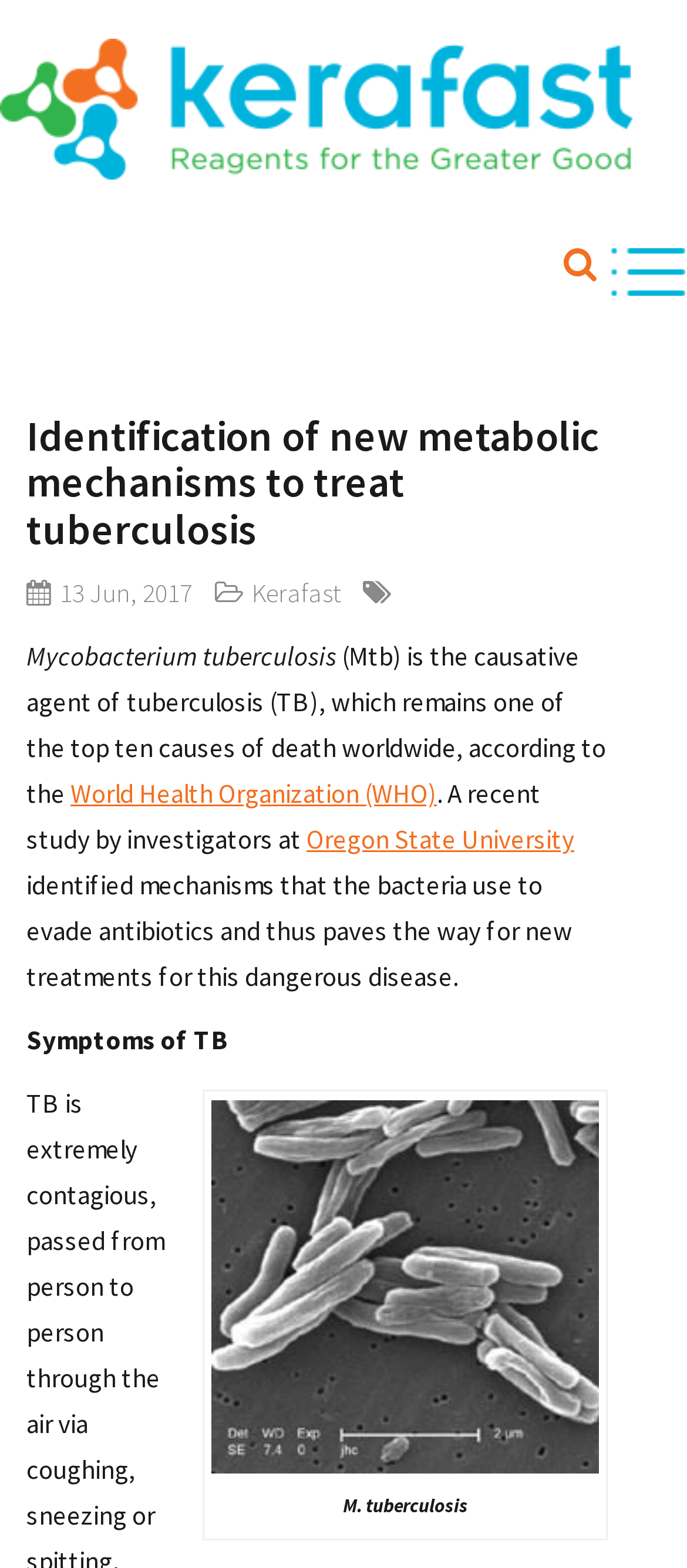What organization is mentioned in the webpage?
Examine the image closely and answer the question with as much detail as possible.

The webpage mentions 'according to the World Health Organization (WHO)' in the text, indicating that the World Health Organization is mentioned in the webpage.